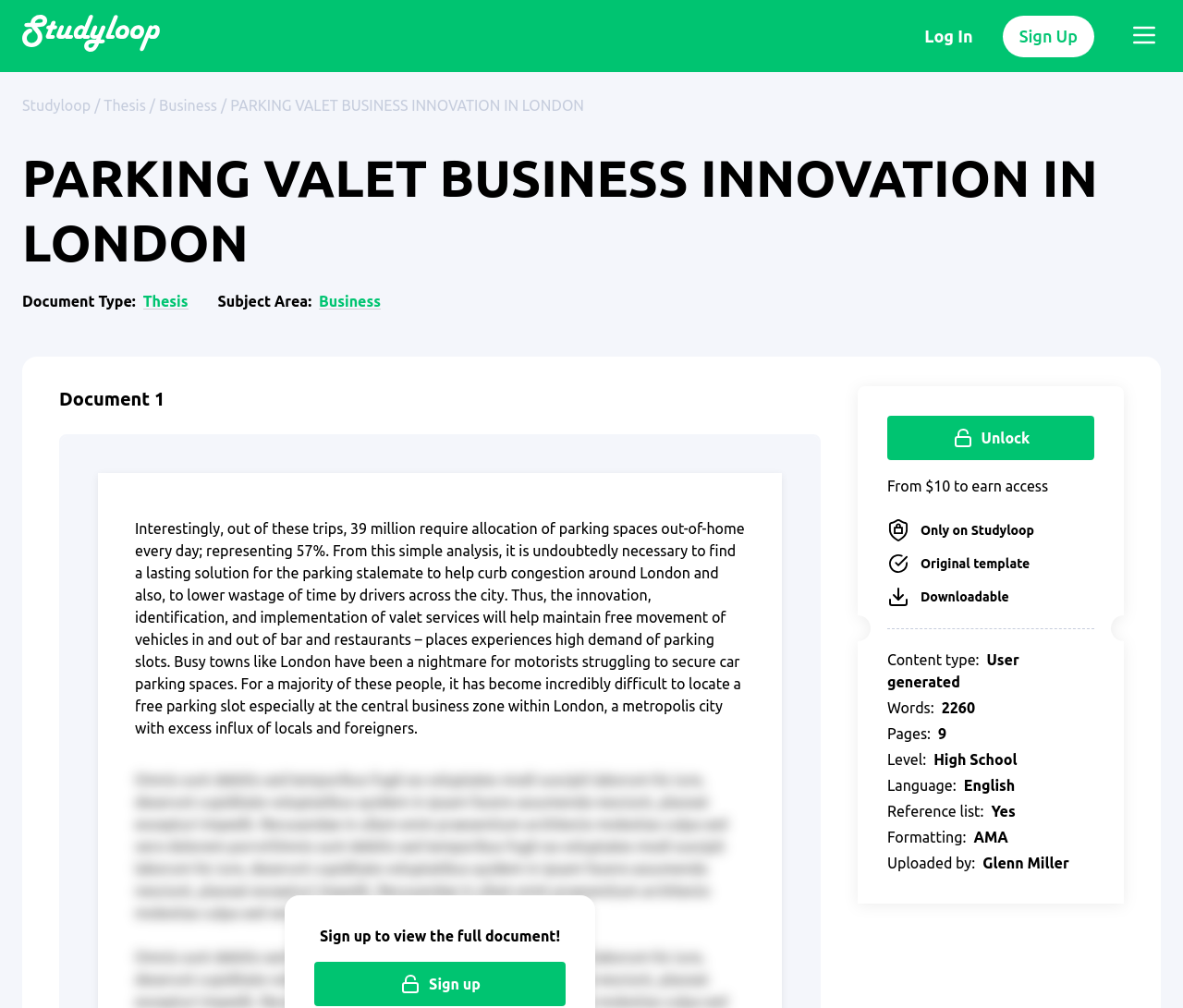Consider the image and give a detailed and elaborate answer to the question: 
Who uploaded this thesis?

I found the answer by looking at the 'Uploaded by' section on the webpage, where it says 'Uploaded by: Glenn Miller'.